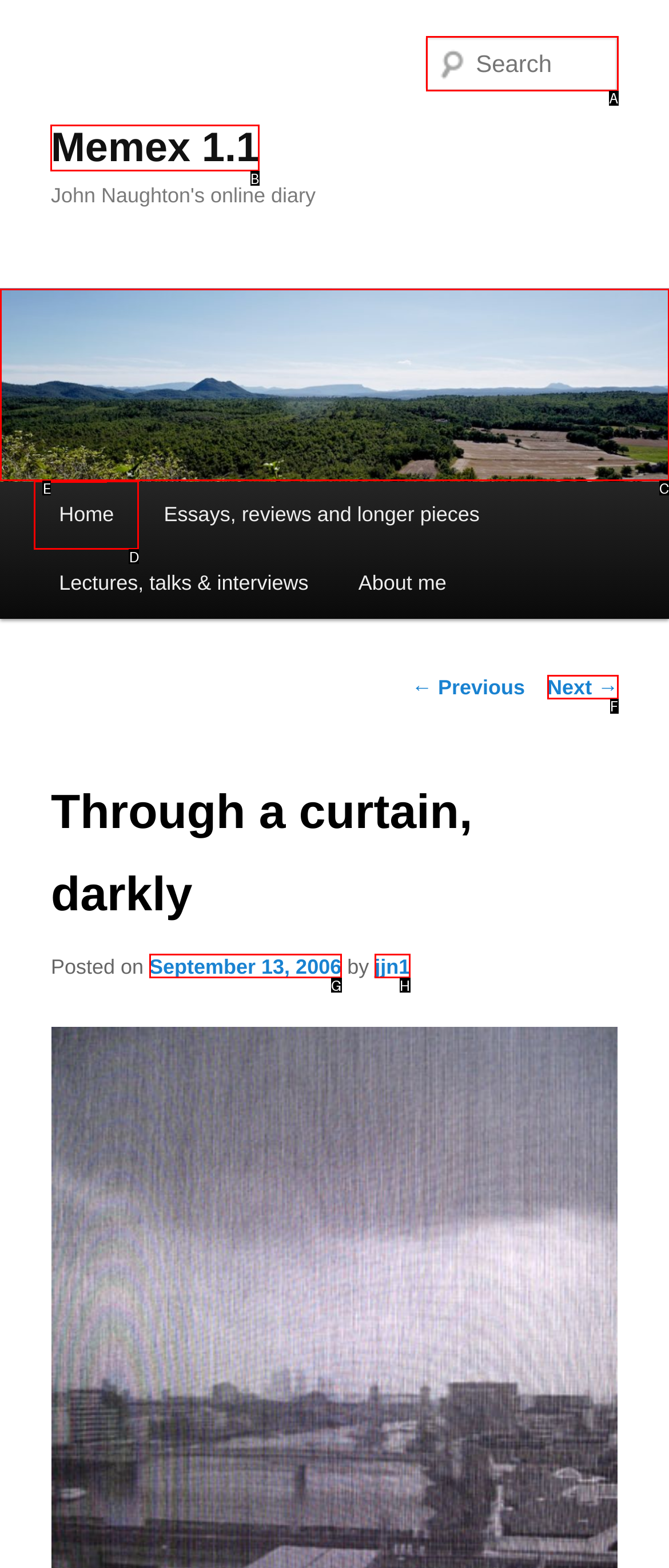Tell me which element should be clicked to achieve the following objective: search
Reply with the letter of the correct option from the displayed choices.

A